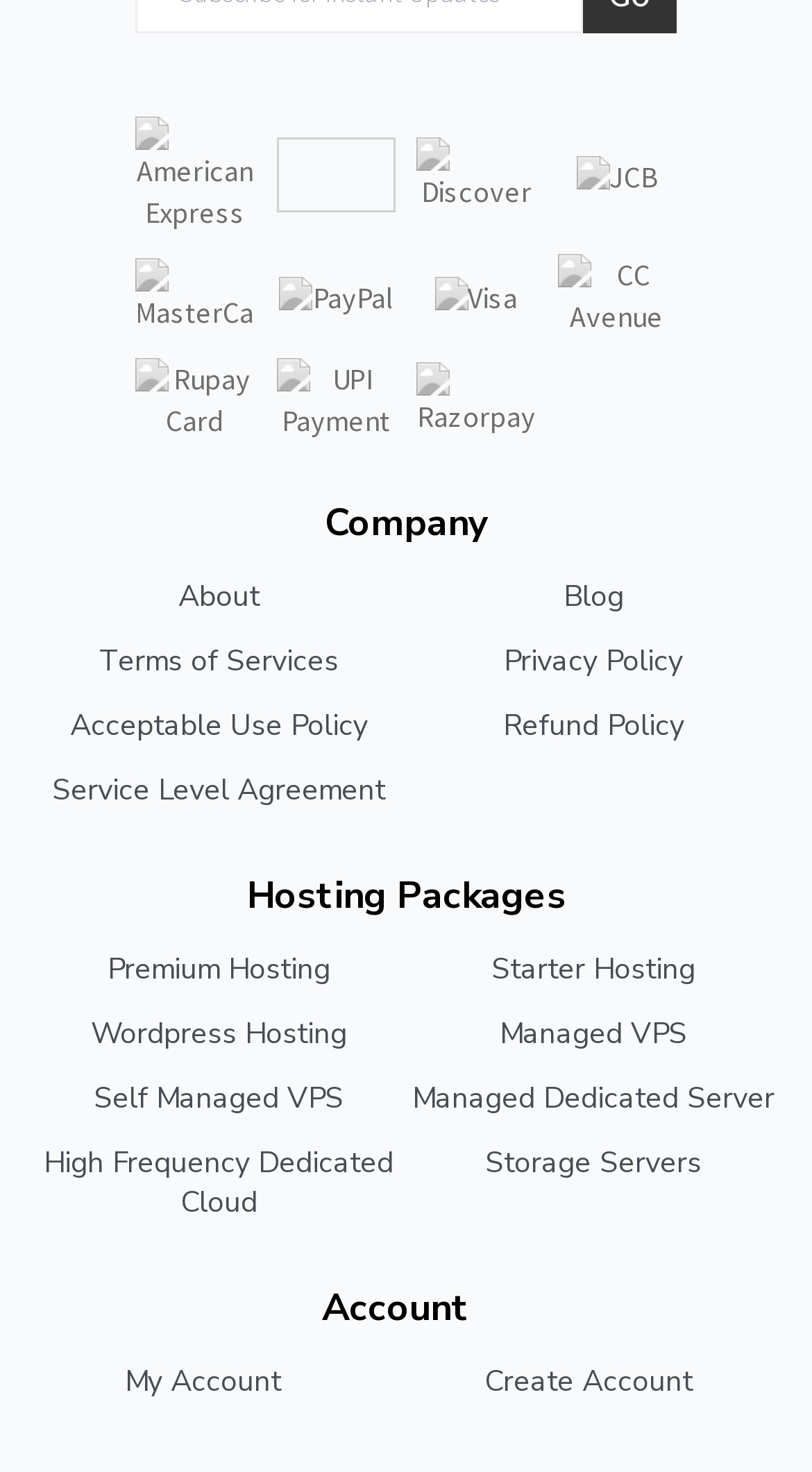Use a single word or phrase to answer the question:
What is the name of the company?

Not specified